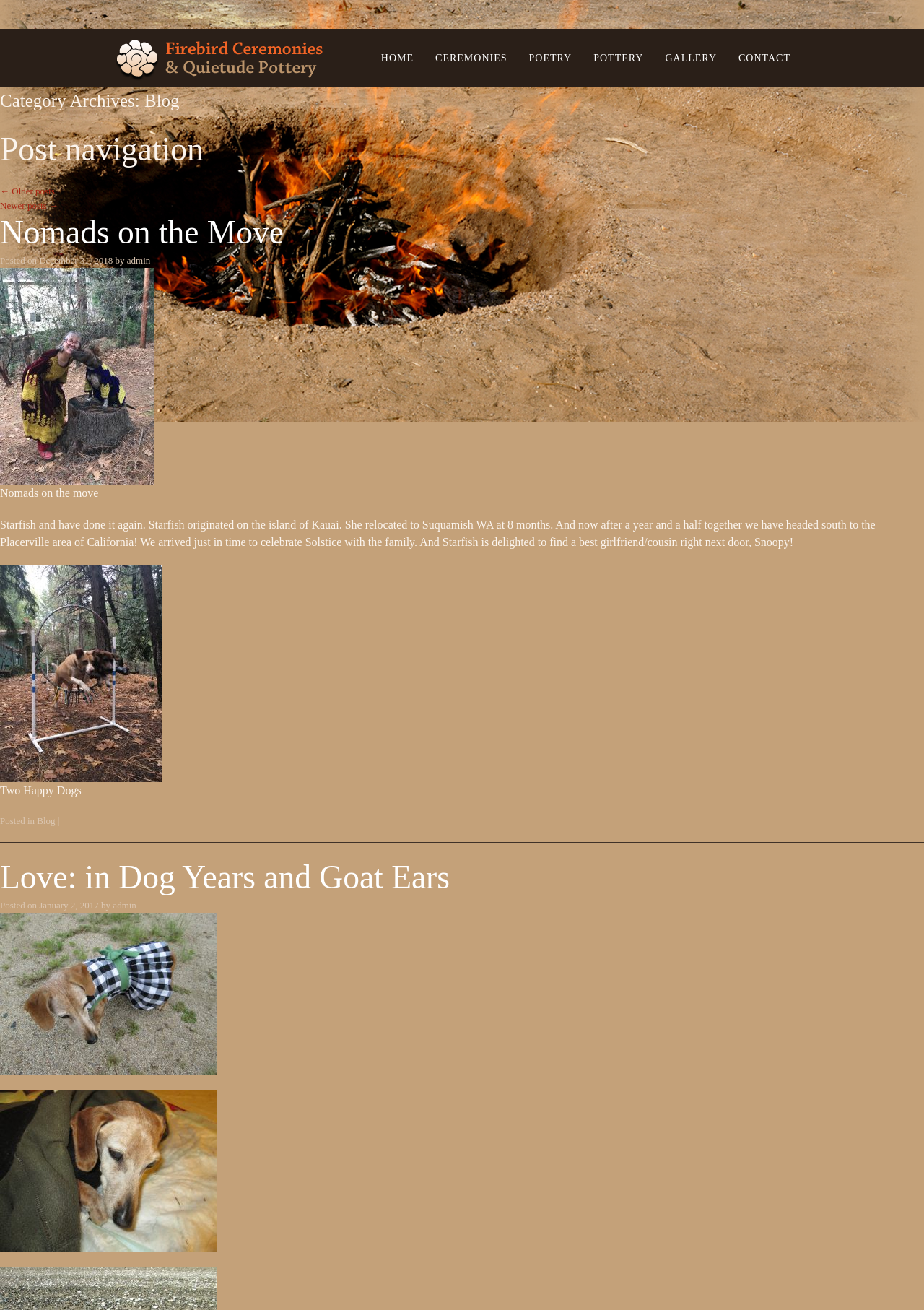Can you extract the headline from the webpage for me?

Firebird Ceremonies & Quietude Pottery